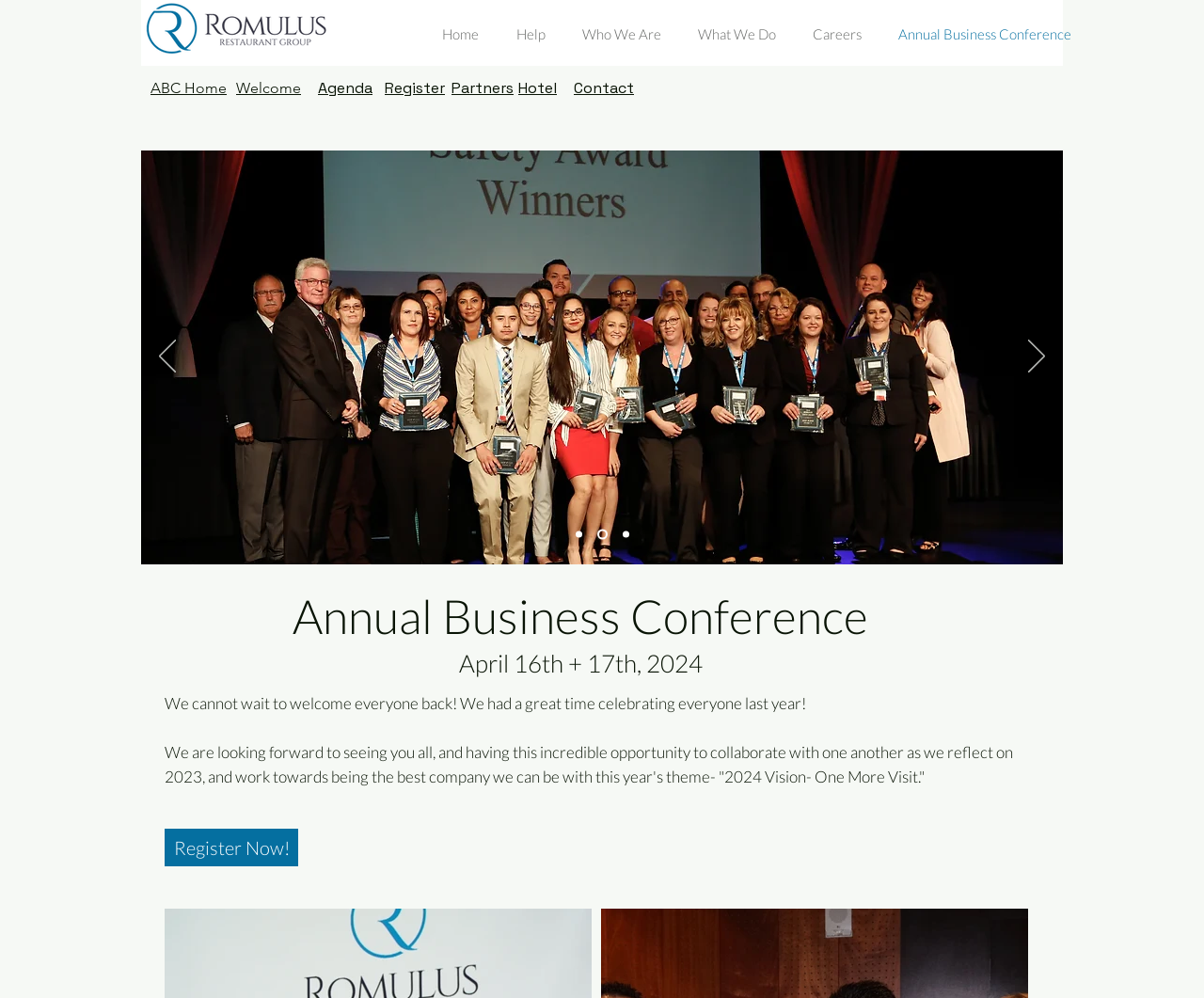Find the bounding box coordinates corresponding to the UI element with the description: "What We Do". The coordinates should be formatted as [left, top, right, bottom], with values as floats between 0 and 1.

[0.564, 0.01, 0.659, 0.057]